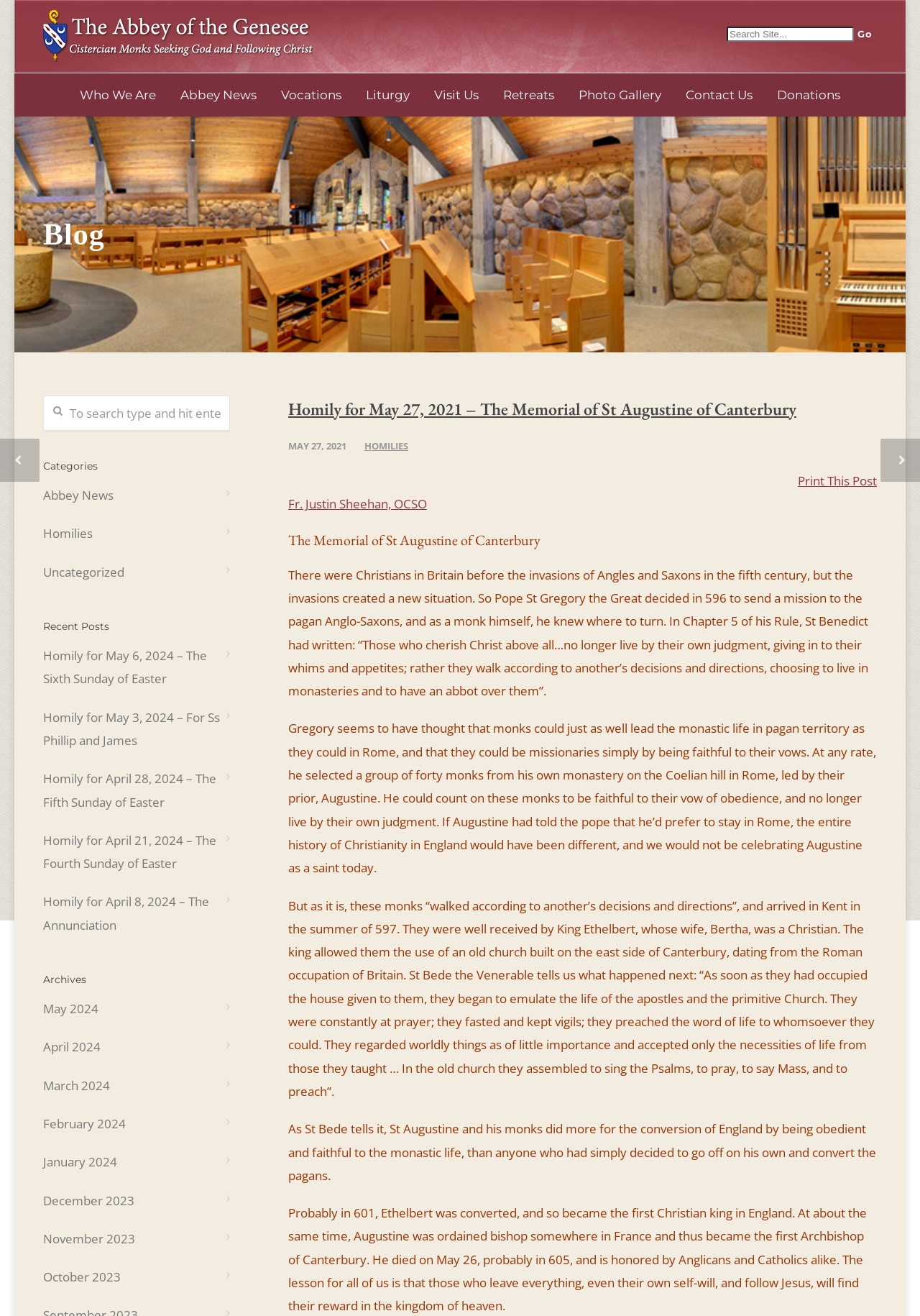Using the information in the image, give a detailed answer to the following question: What is the title of the homily?

I found the answer by looking at the heading element on the webpage, which has the text 'Homily for May 27, 2021 – The Memorial of St Augustine of Canterbury'. This suggests that the title of the homily is 'Homily for May 27, 2021 – The Memorial of St Augustine of Canterbury'.